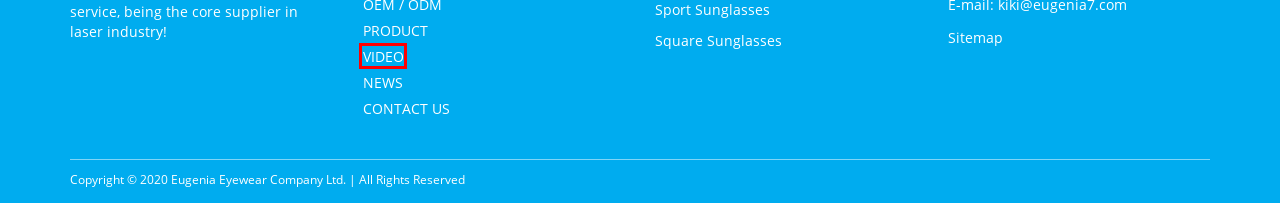Please examine the screenshot provided, which contains a red bounding box around a UI element. Select the webpage description that most accurately describes the new page displayed after clicking the highlighted element. Here are the candidates:
A. Eugenia Wholesale Sunglasses, Custom Sunglasses Wholesale
B. Odm News Manufacturer | Eugenia
C. Odm Contact Us Manufacturer | Eugenia
D. Custom Sunglasses & Goggles Manufacturer, Odm& Oem | Eugenia
E. Custom Safe Goggles & Wholesale Safe Goggles At Eugenia Factory
F. Sunglasses Manufacturer, Wholesale Sunglasses, Safe Goggles | Eugenia
G. About Us Sunglass Factory | Eugenia
H. Best Sunglasses Manufacturer & Popular Sunglasses Video

H